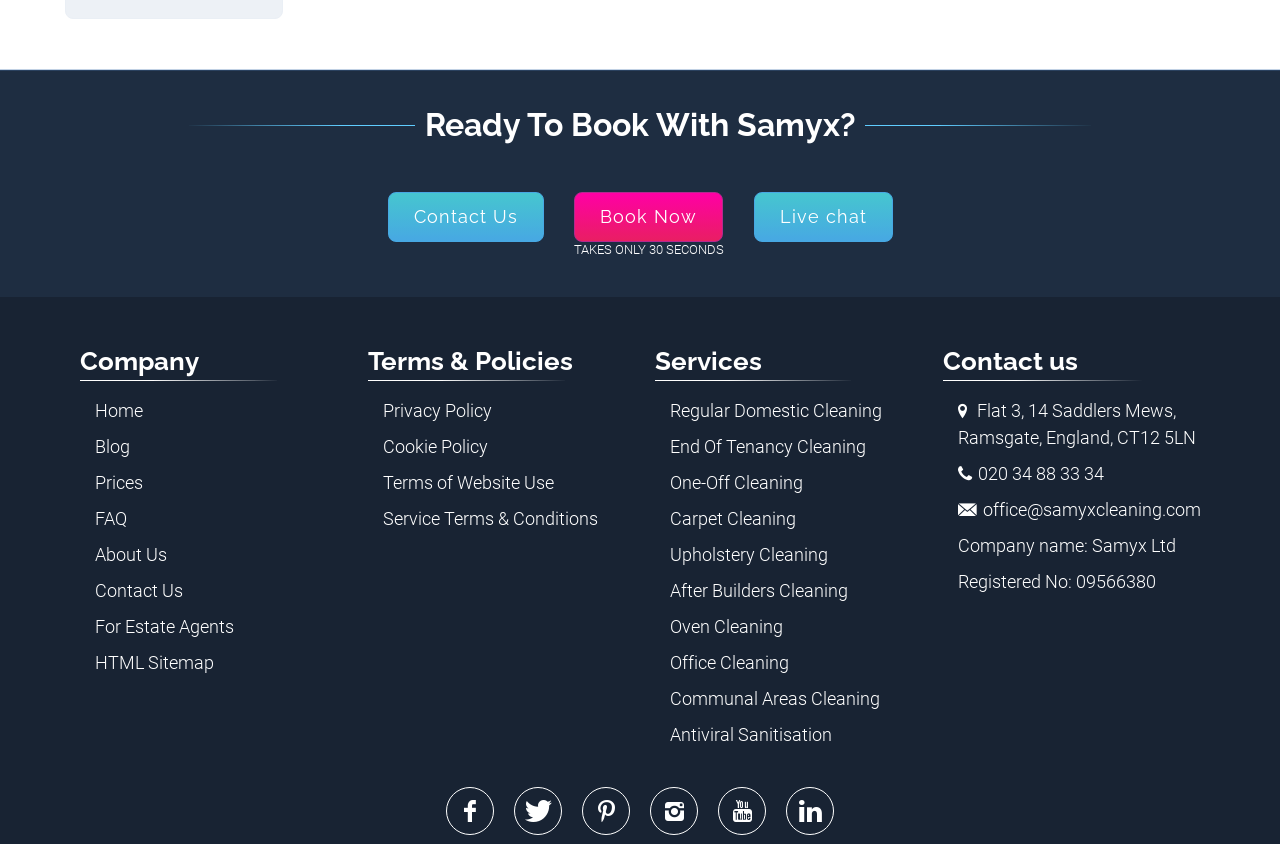Calculate the bounding box coordinates for the UI element based on the following description: "FAQ". Ensure the coordinates are four float numbers between 0 and 1, i.e., [left, top, right, bottom].

[0.074, 0.602, 0.099, 0.627]